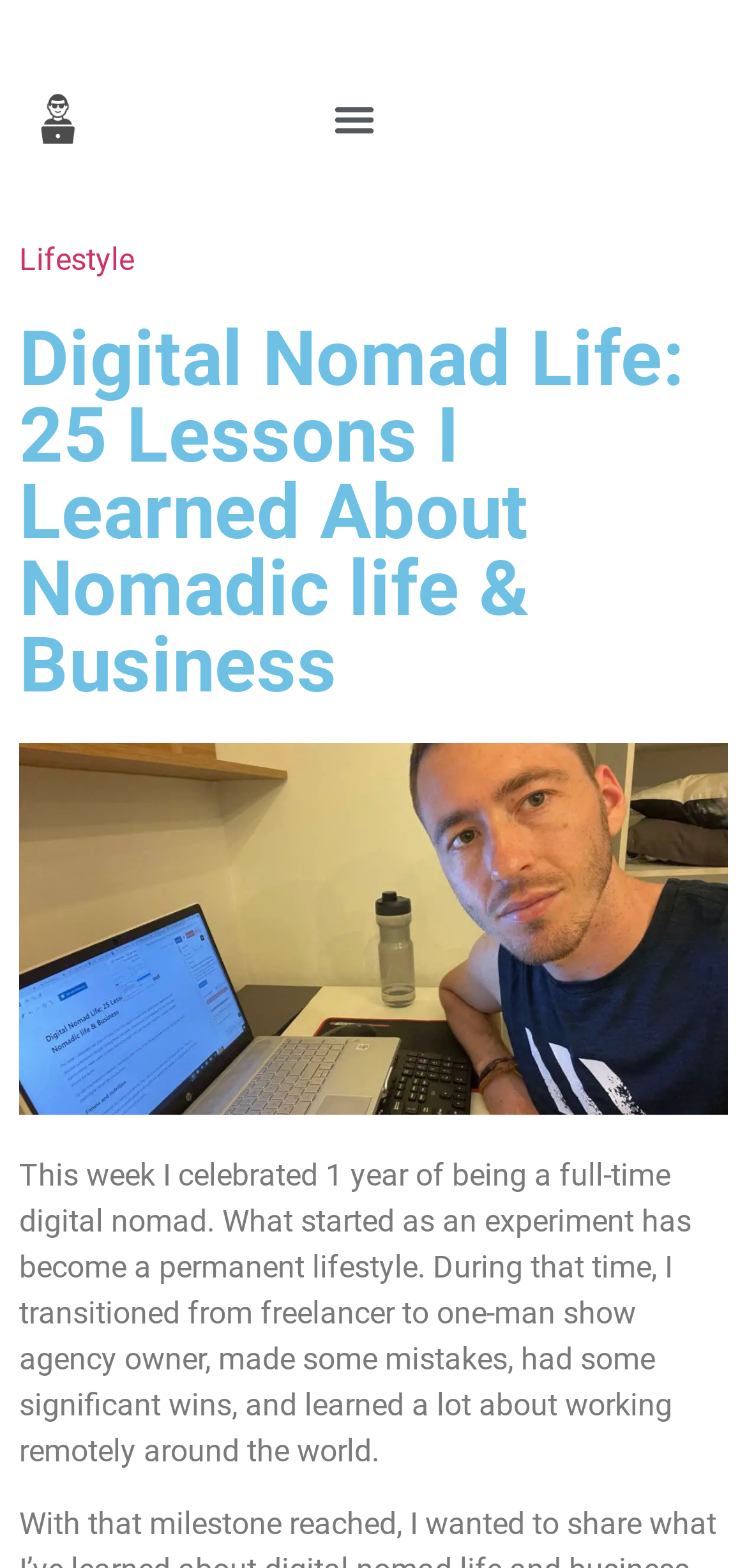Give a concise answer using one word or a phrase to the following question:
What is the topic of the article?

Digital nomad life